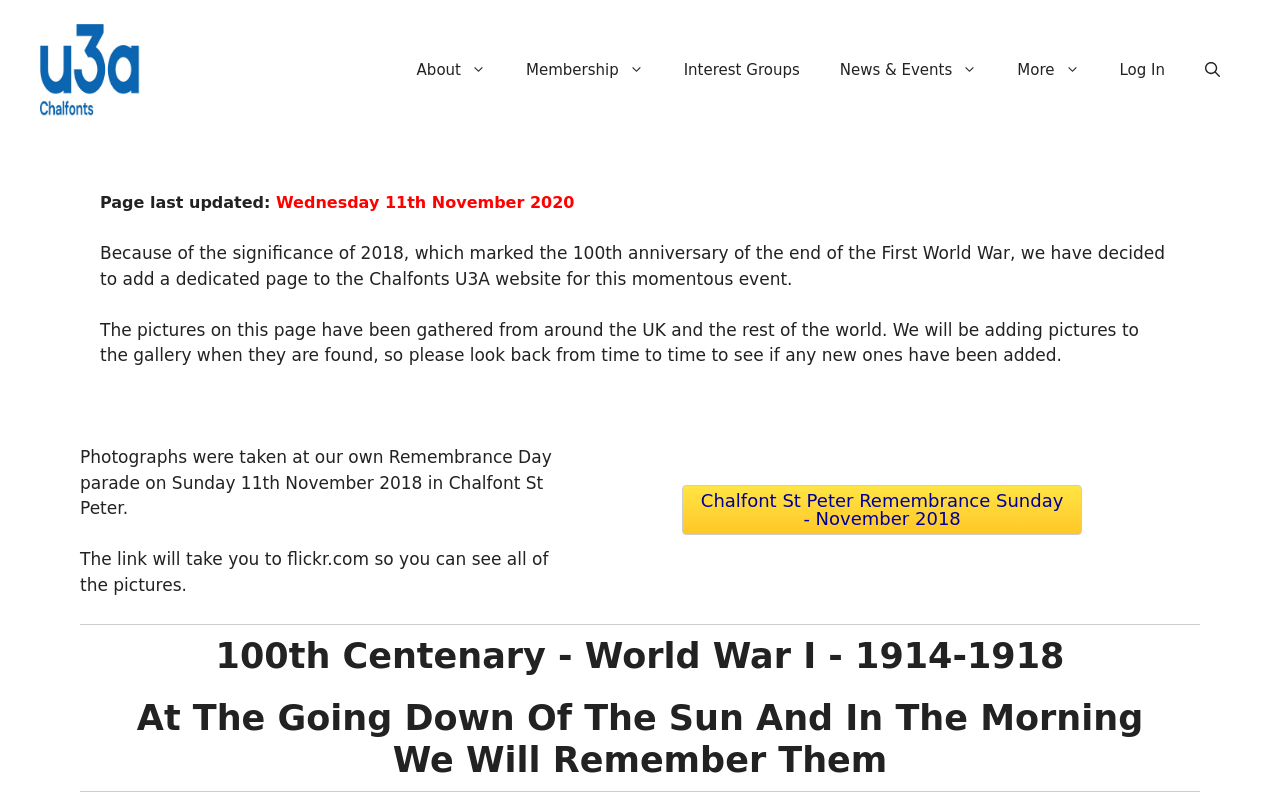Please identify the bounding box coordinates for the region that you need to click to follow this instruction: "View 'Chalfont St Peter Remembrance Sunday - November 2018' photos".

[0.533, 0.605, 0.845, 0.668]